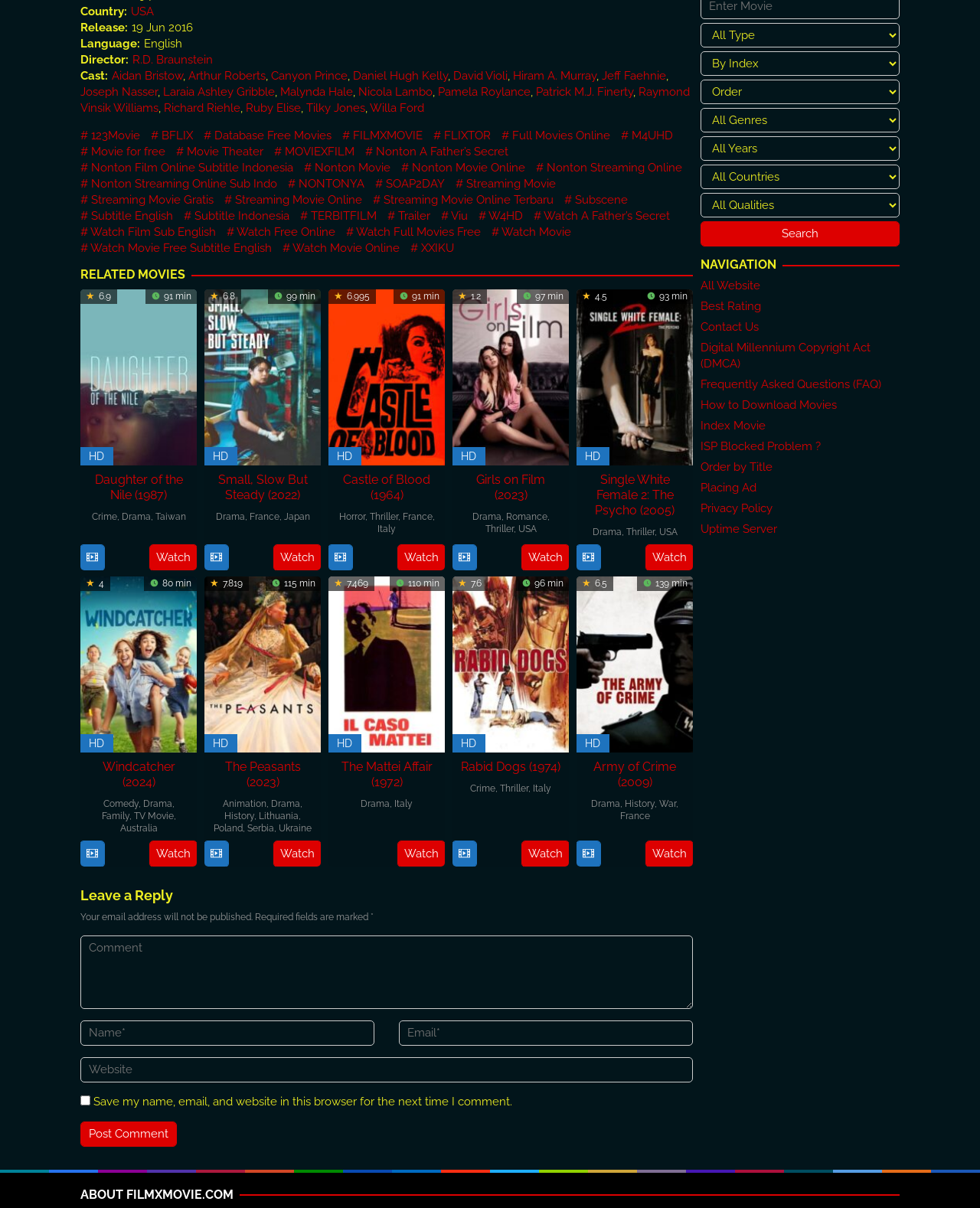Locate the bounding box coordinates of the element to click to perform the following action: 'View the details of the movie released on 19 Jun 2016'. The coordinates should be given as four float values between 0 and 1, in the form of [left, top, right, bottom].

[0.134, 0.017, 0.197, 0.029]